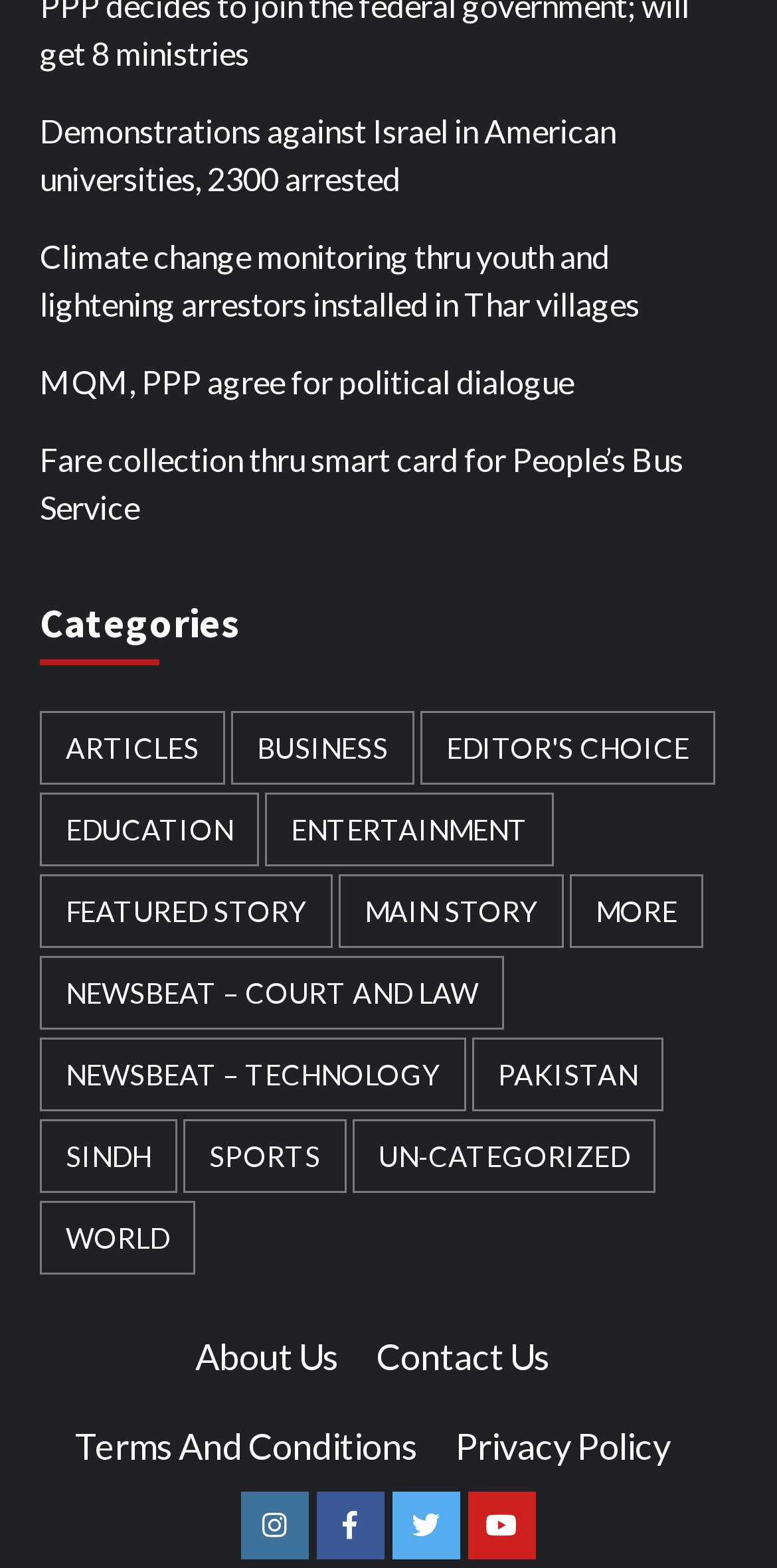Using the description "Education", predict the bounding box of the relevant HTML element.

[0.051, 0.506, 0.333, 0.553]